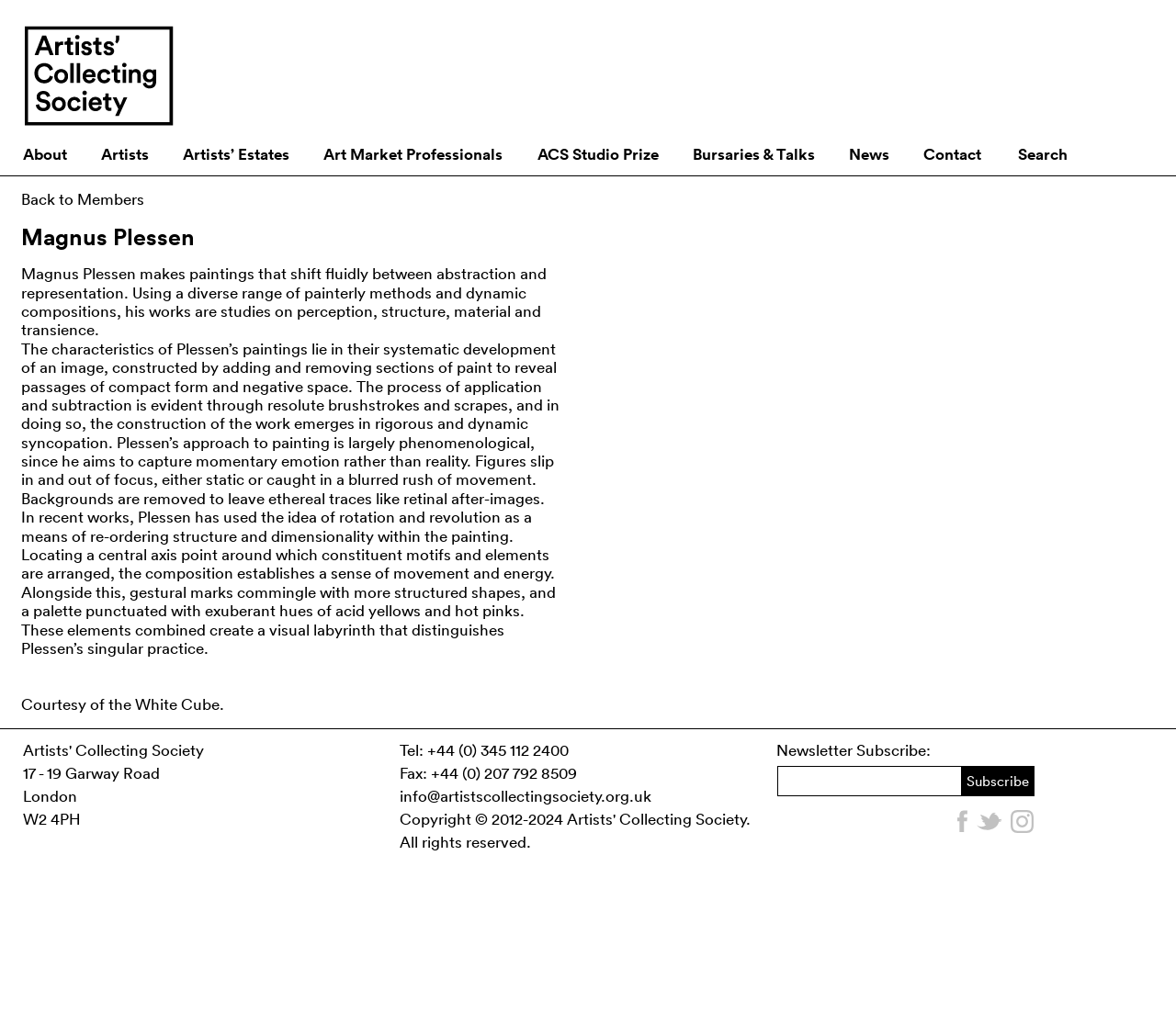Please identify the bounding box coordinates of the element's region that needs to be clicked to fulfill the following instruction: "Subscribe to the newsletter". The bounding box coordinates should consist of four float numbers between 0 and 1, i.e., [left, top, right, bottom].

[0.817, 0.748, 0.88, 0.777]